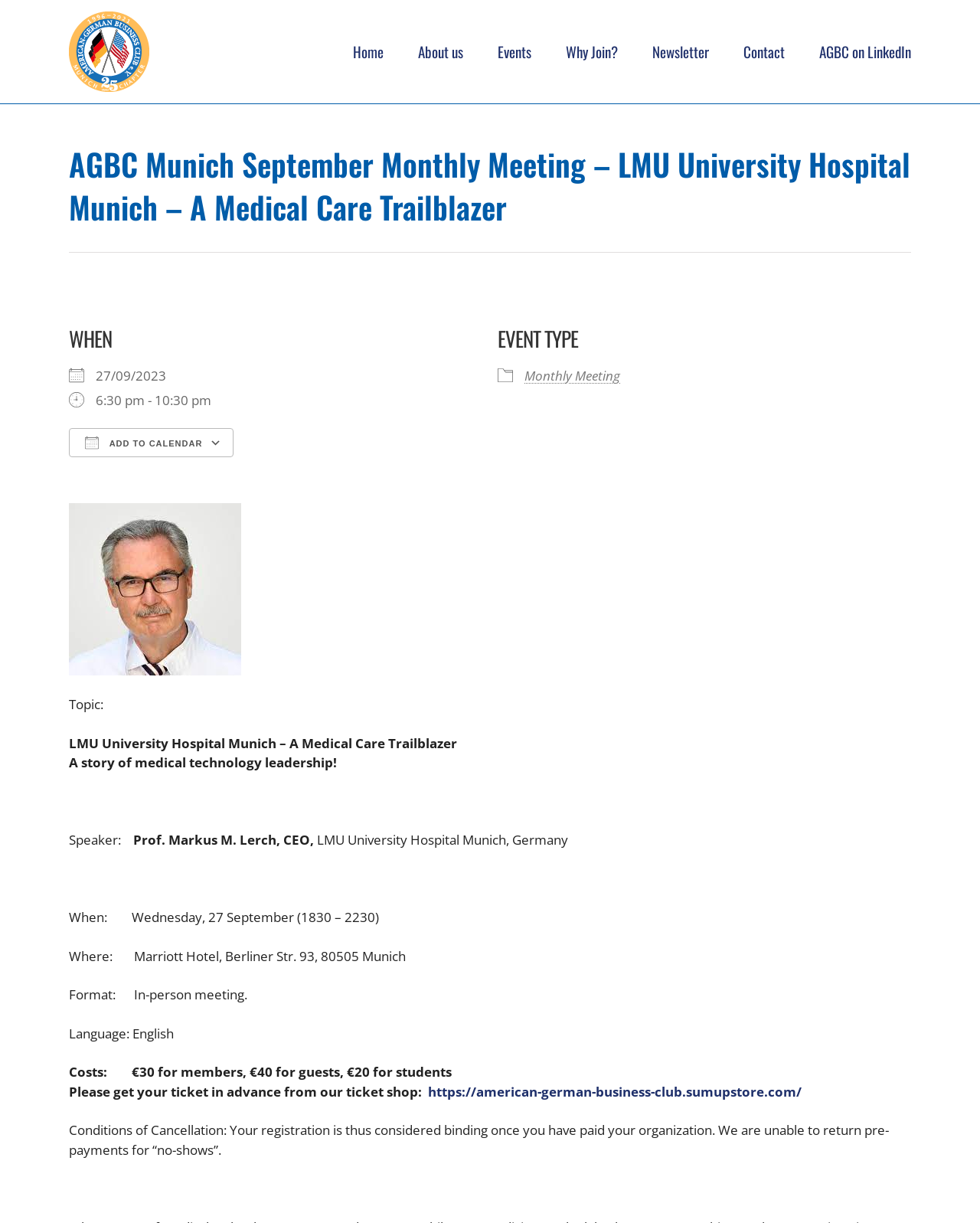Please identify the bounding box coordinates of the area I need to click to accomplish the following instruction: "Click the 'Home' link".

[0.36, 0.0, 0.391, 0.085]